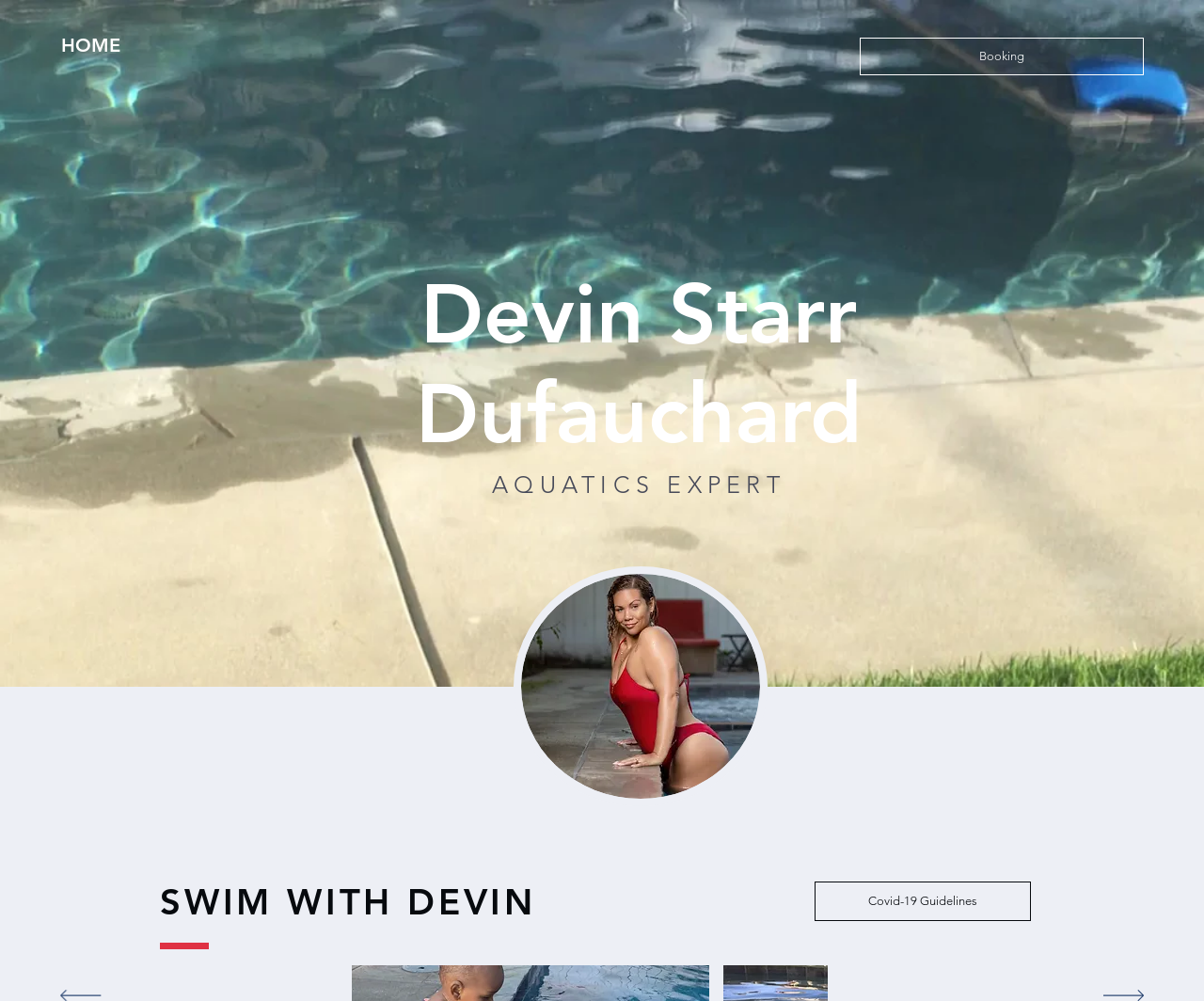What is the booking link for?
Provide a detailed and extensive answer to the question.

I found the answer by looking at the link element that says 'Booking'.